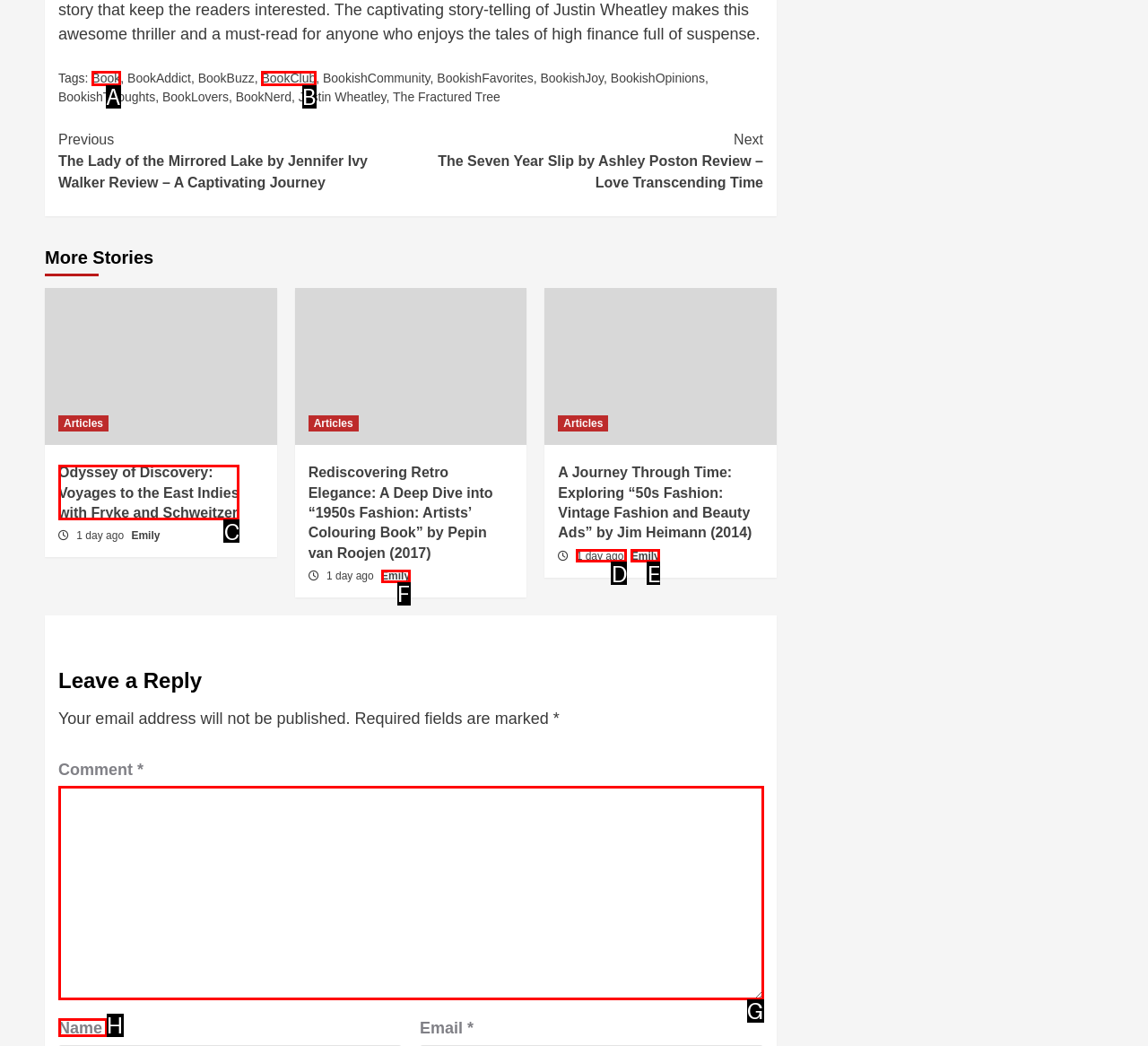Tell me which one HTML element I should click to complete the following task: Enter your name Answer with the option's letter from the given choices directly.

H